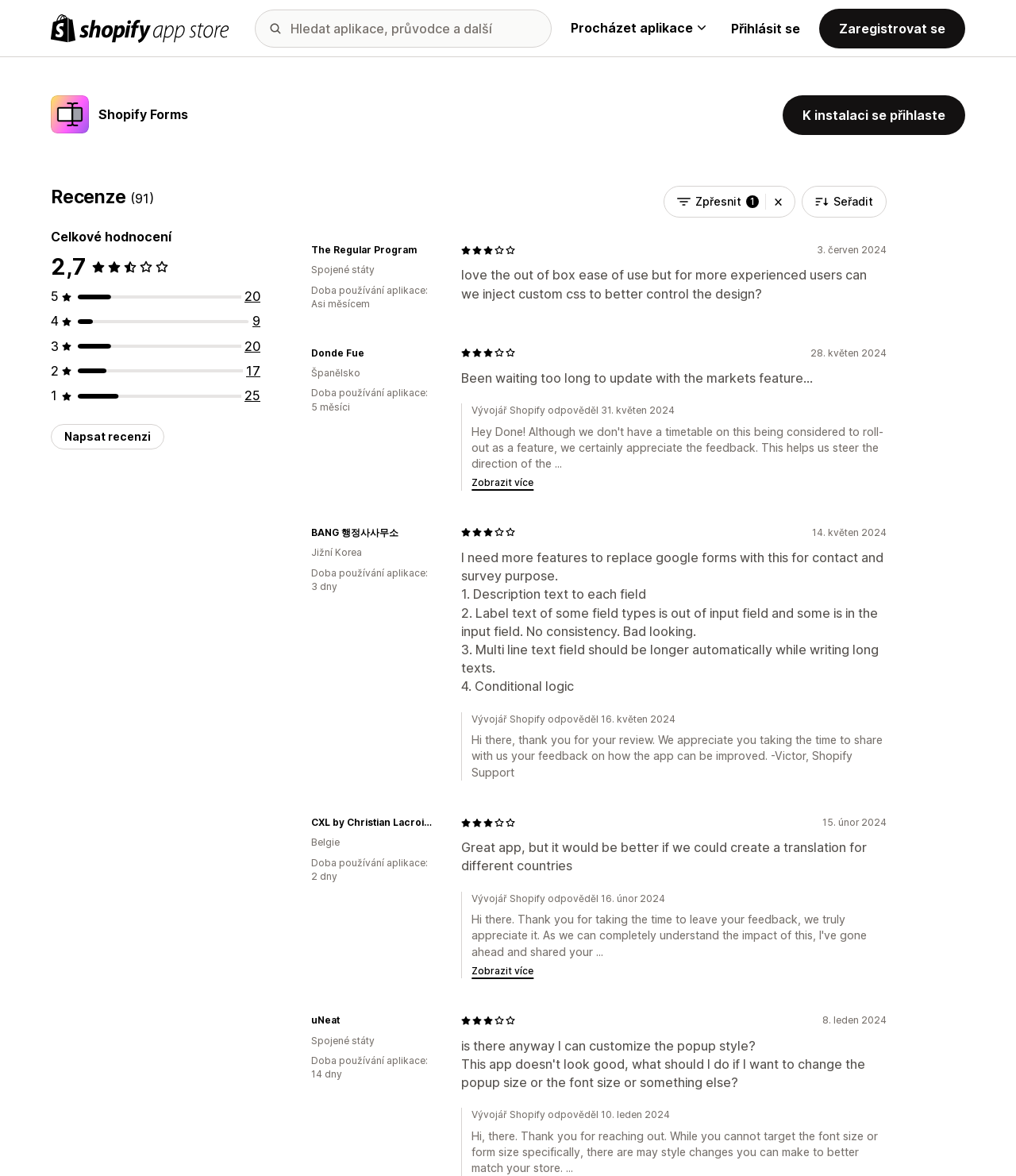Find the bounding box coordinates of the clickable area required to complete the following action: "Click the 'Přihlásit se' link".

[0.72, 0.017, 0.788, 0.033]